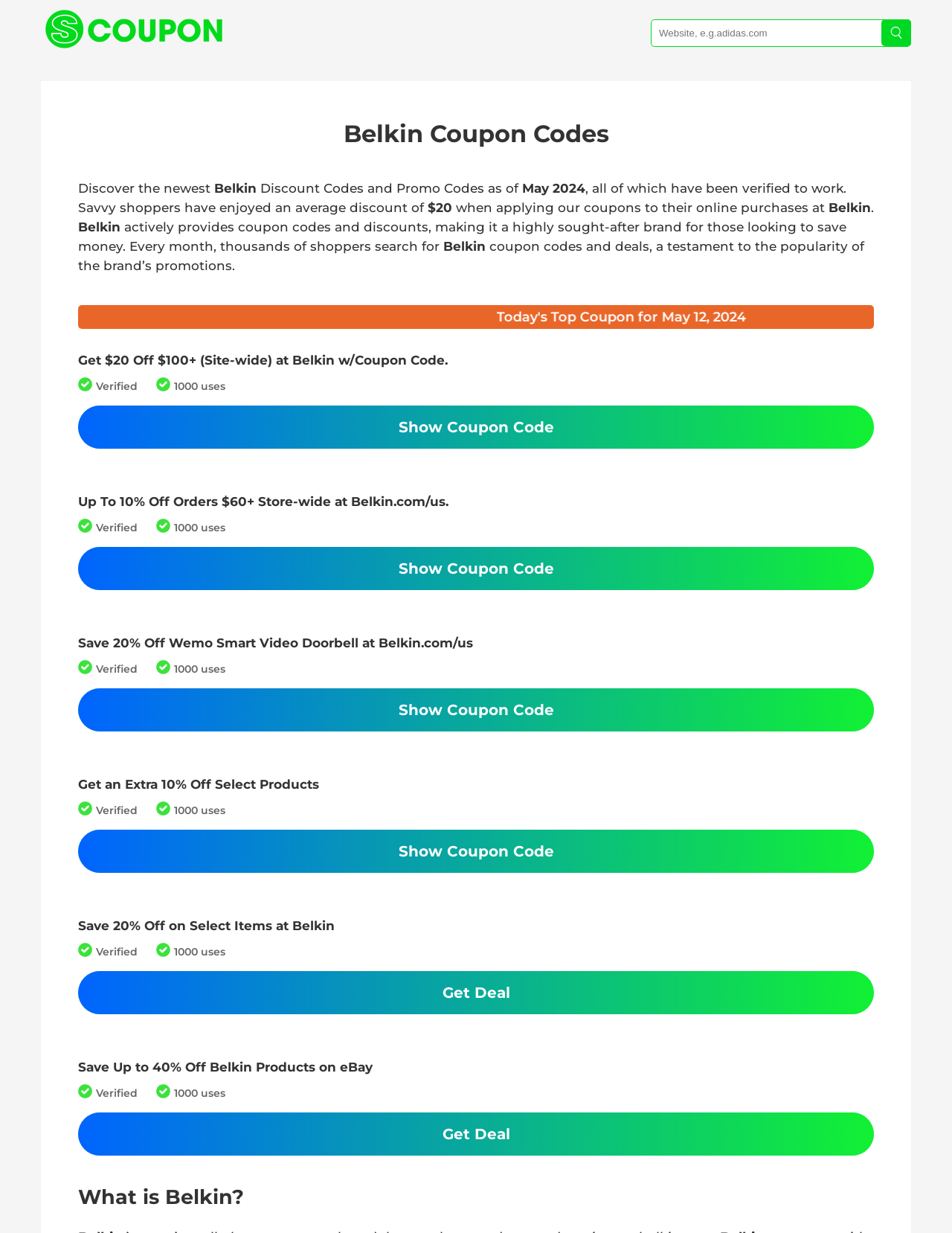Identify the bounding box coordinates of the element to click to follow this instruction: 'Search for a website'. Ensure the coordinates are four float values between 0 and 1, provided as [left, top, right, bottom].

[0.684, 0.016, 0.957, 0.038]